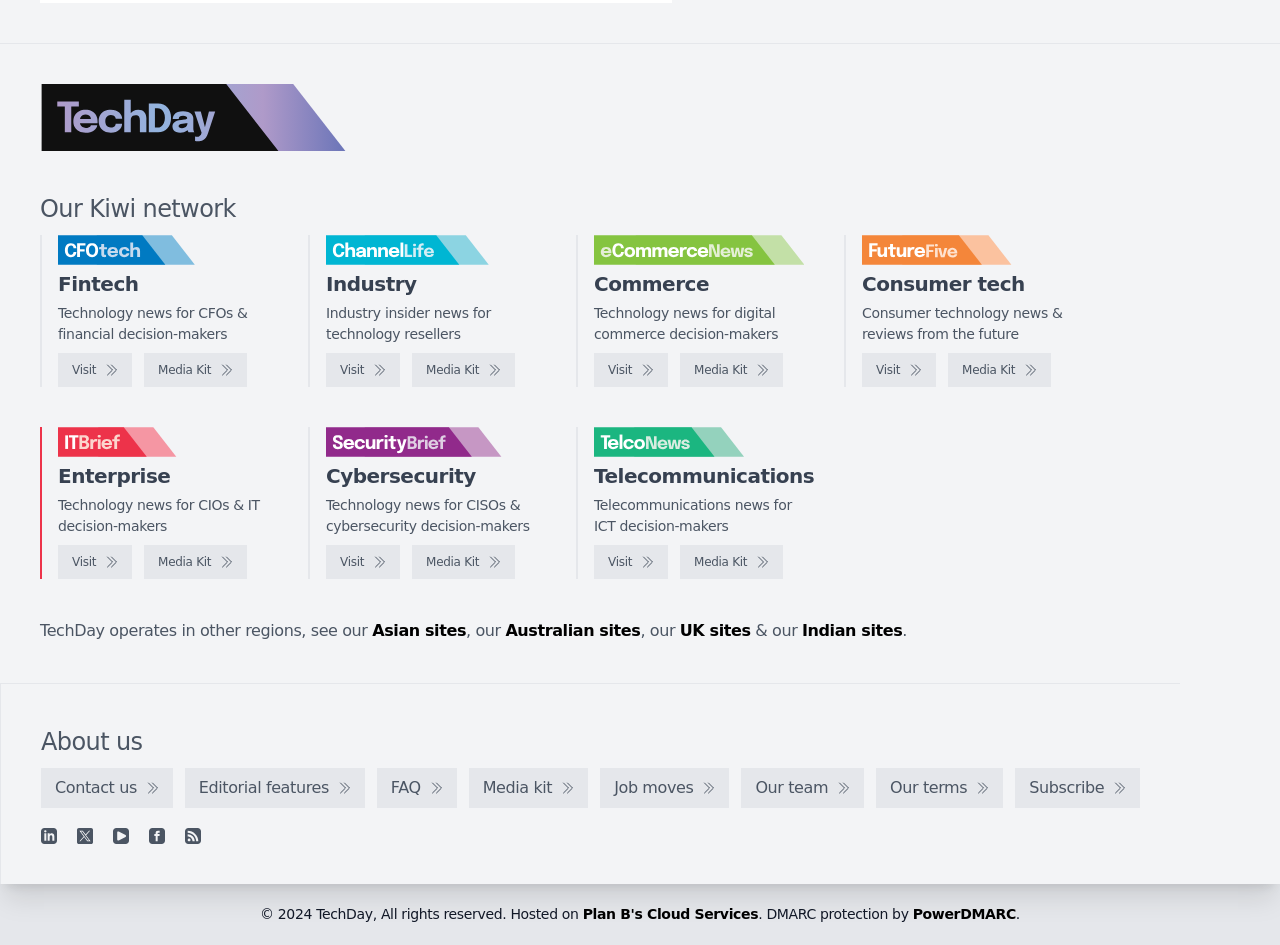Determine the coordinates of the bounding box for the clickable area needed to execute this instruction: "Contact us".

[0.032, 0.813, 0.135, 0.855]